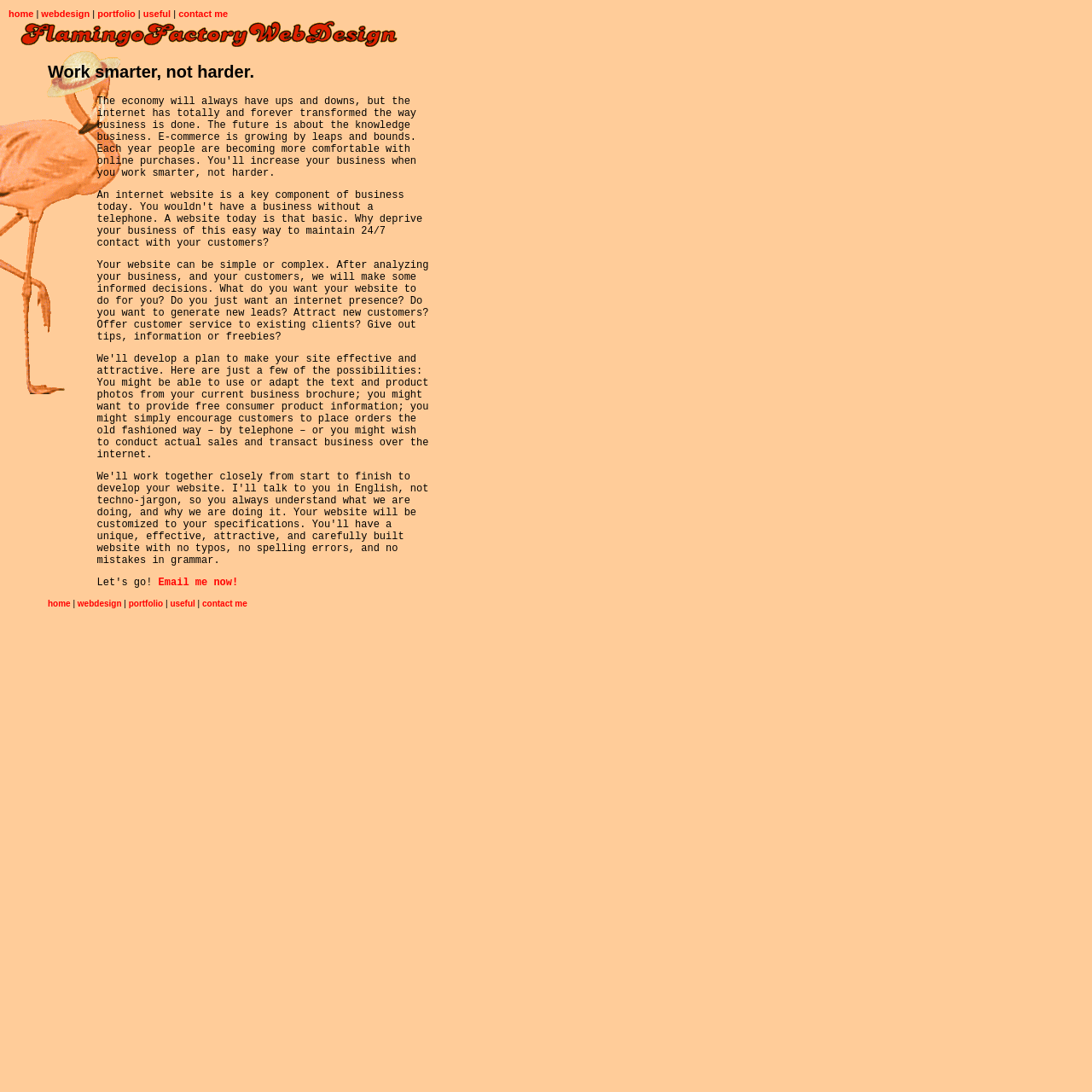Kindly determine the bounding box coordinates for the area that needs to be clicked to execute this instruction: "learn about web design".

[0.038, 0.008, 0.082, 0.017]